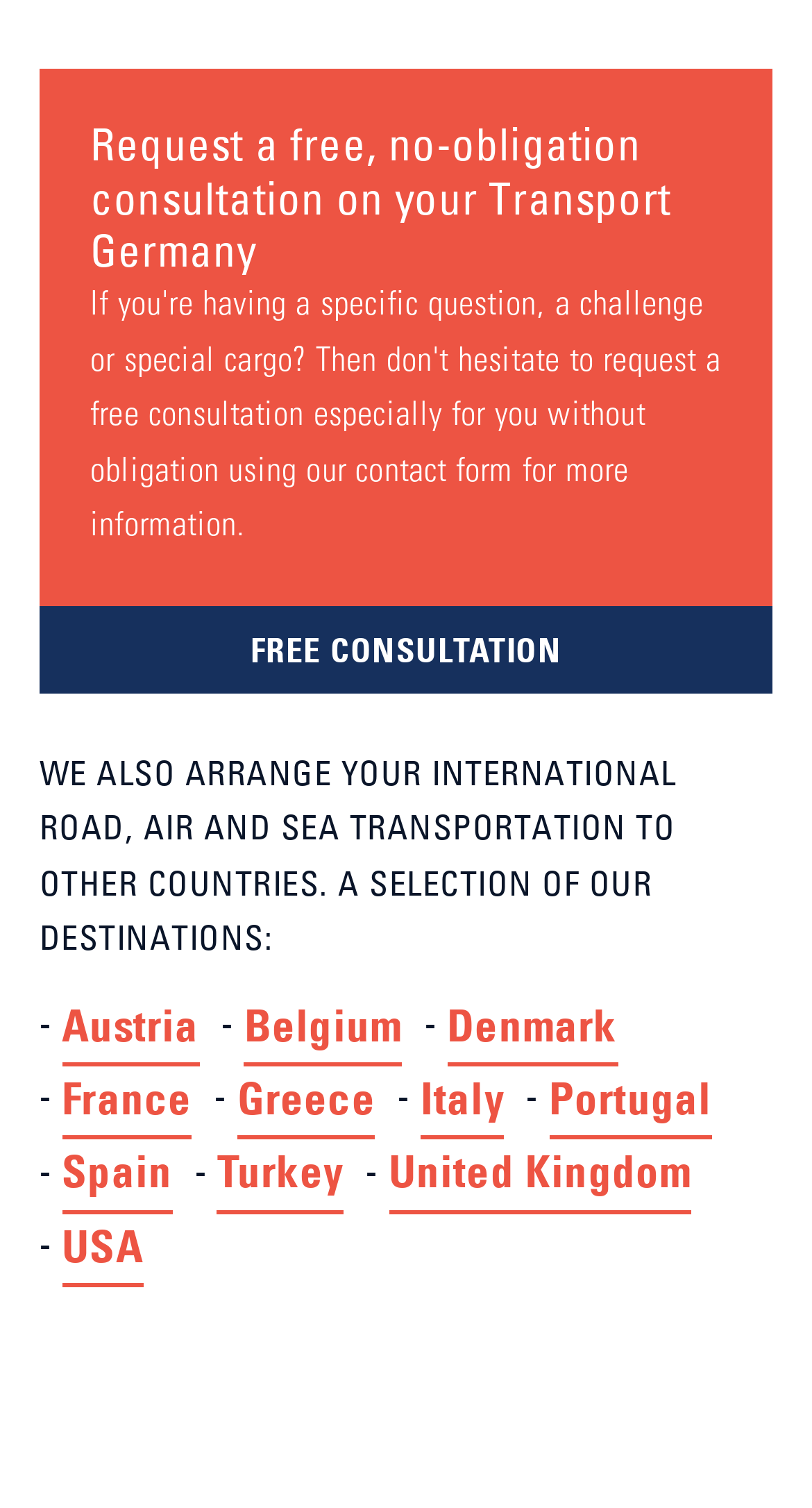What is the first country listed for transportation?
Examine the screenshot and reply with a single word or phrase.

Austria